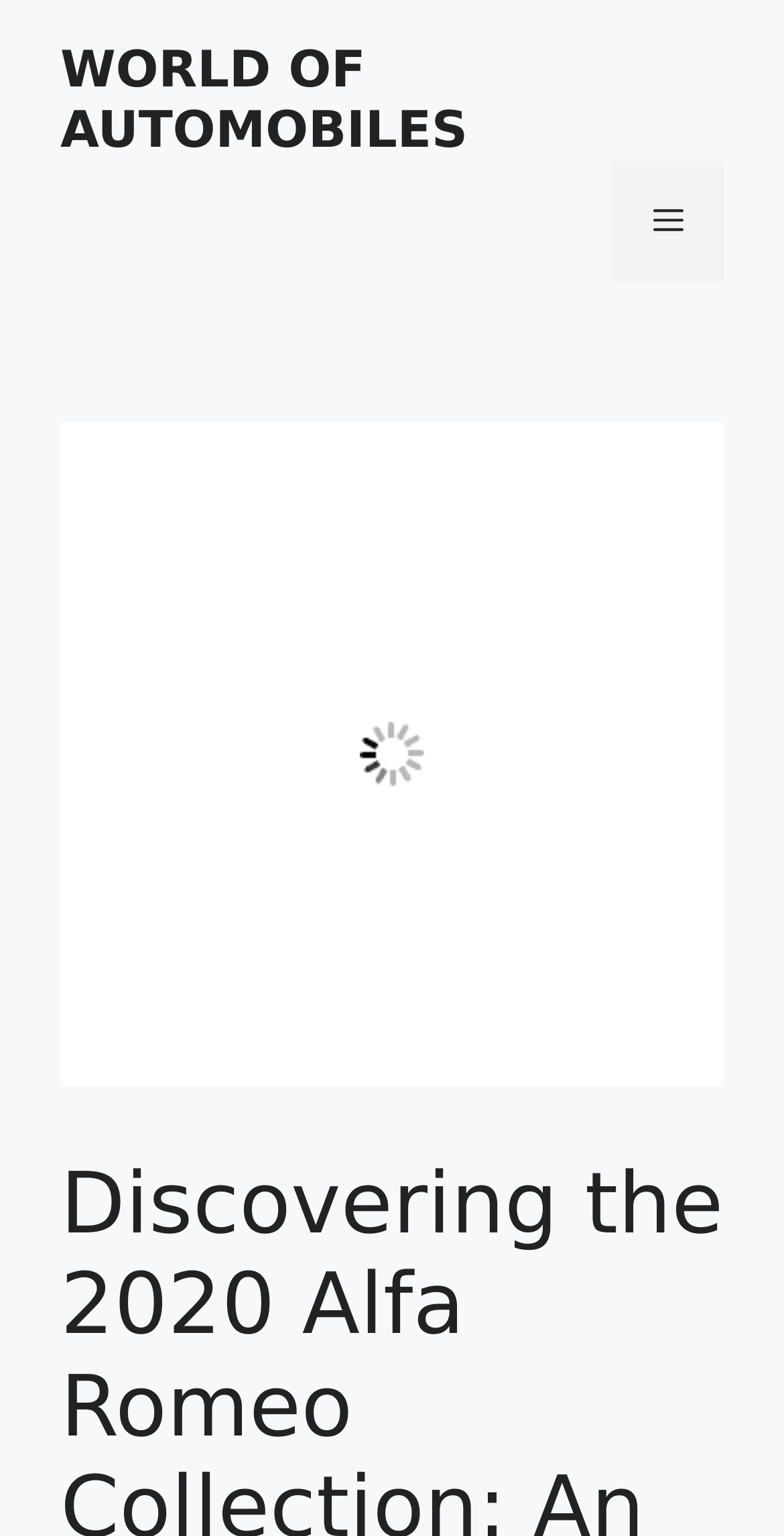Please extract the title of the webpage.

Discovering the 2020 Alfa Romeo Collection: An In-Depth Analysis of Luxury and Performance